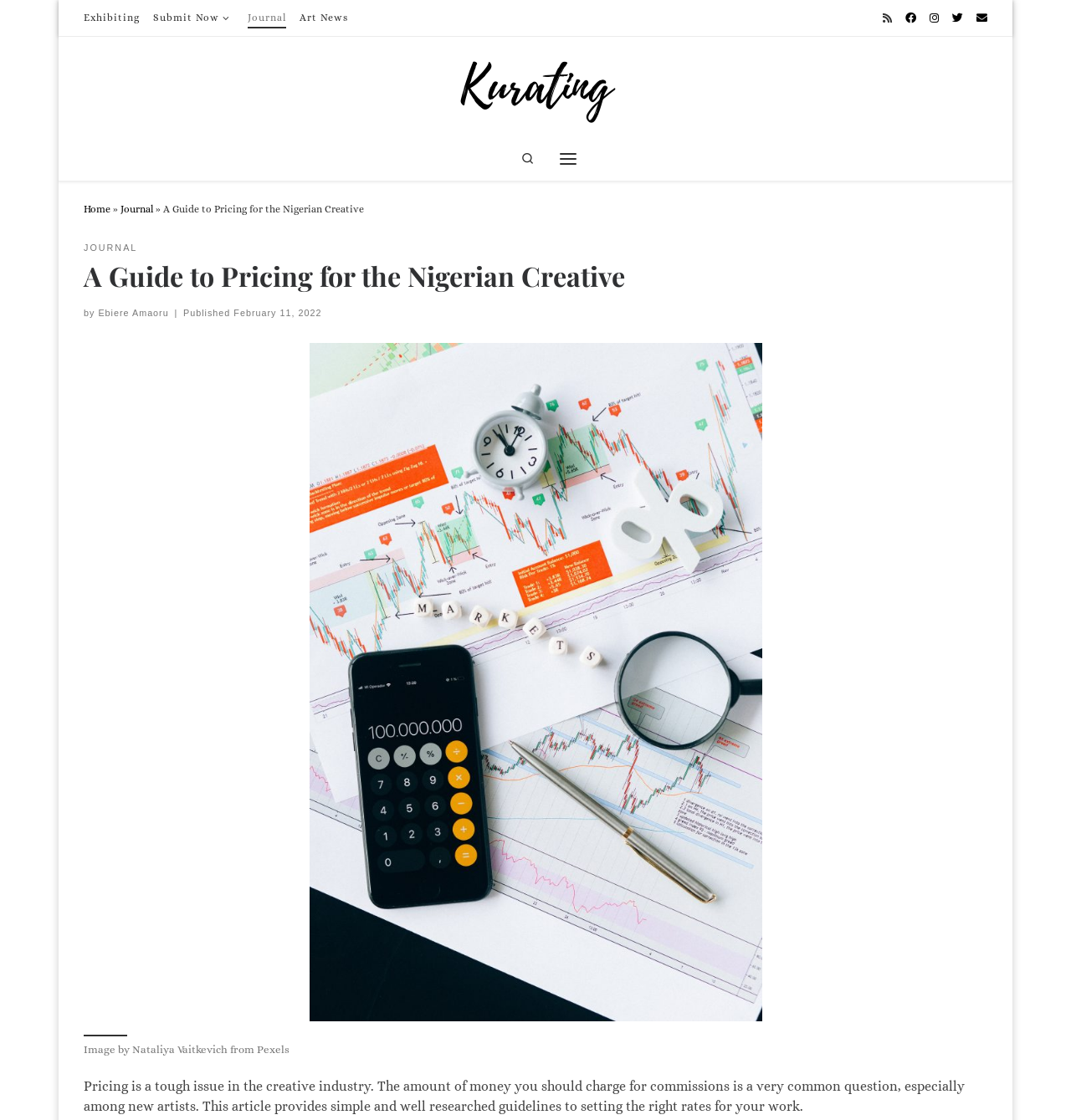Please answer the following question using a single word or phrase: 
What is the date of publication of the article?

February 11, 2022